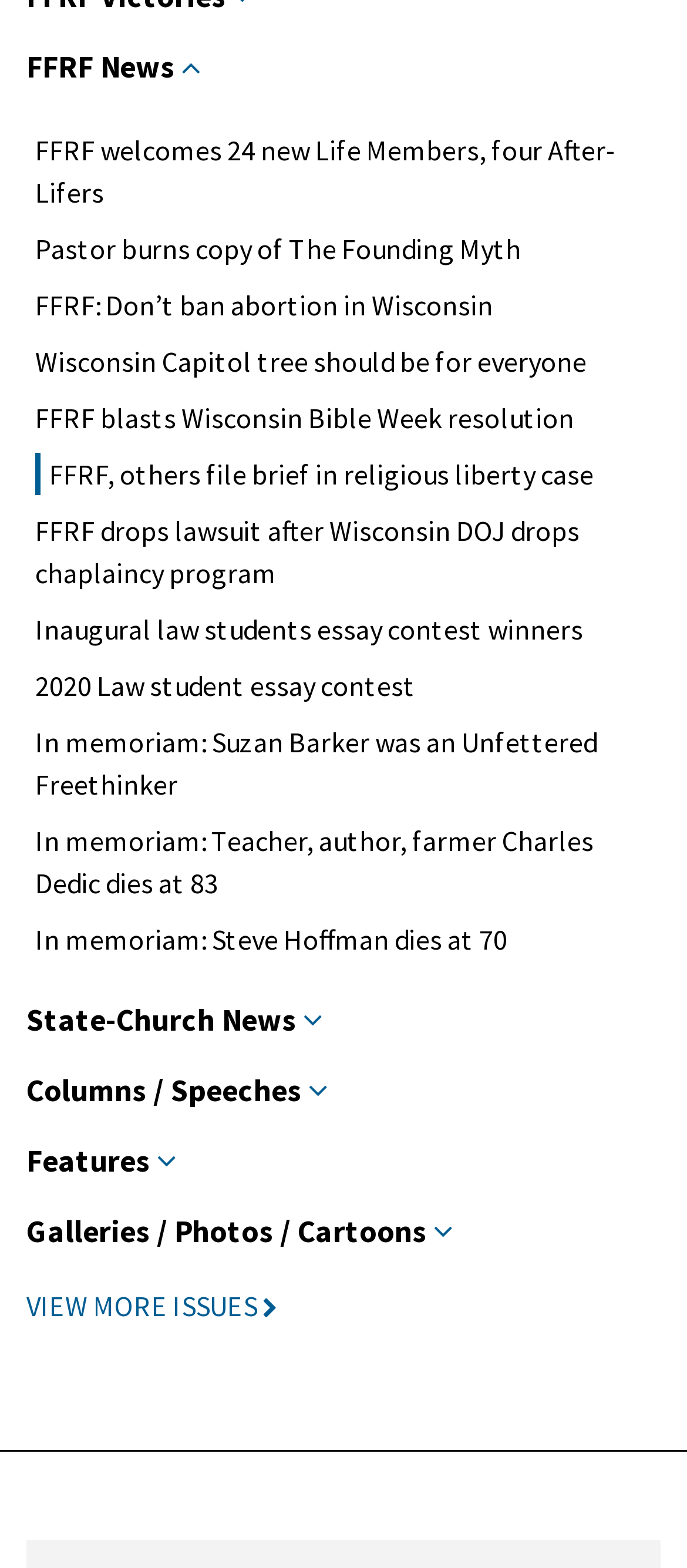Answer the question below in one word or phrase:
What is the category of the second heading?

State-Church News